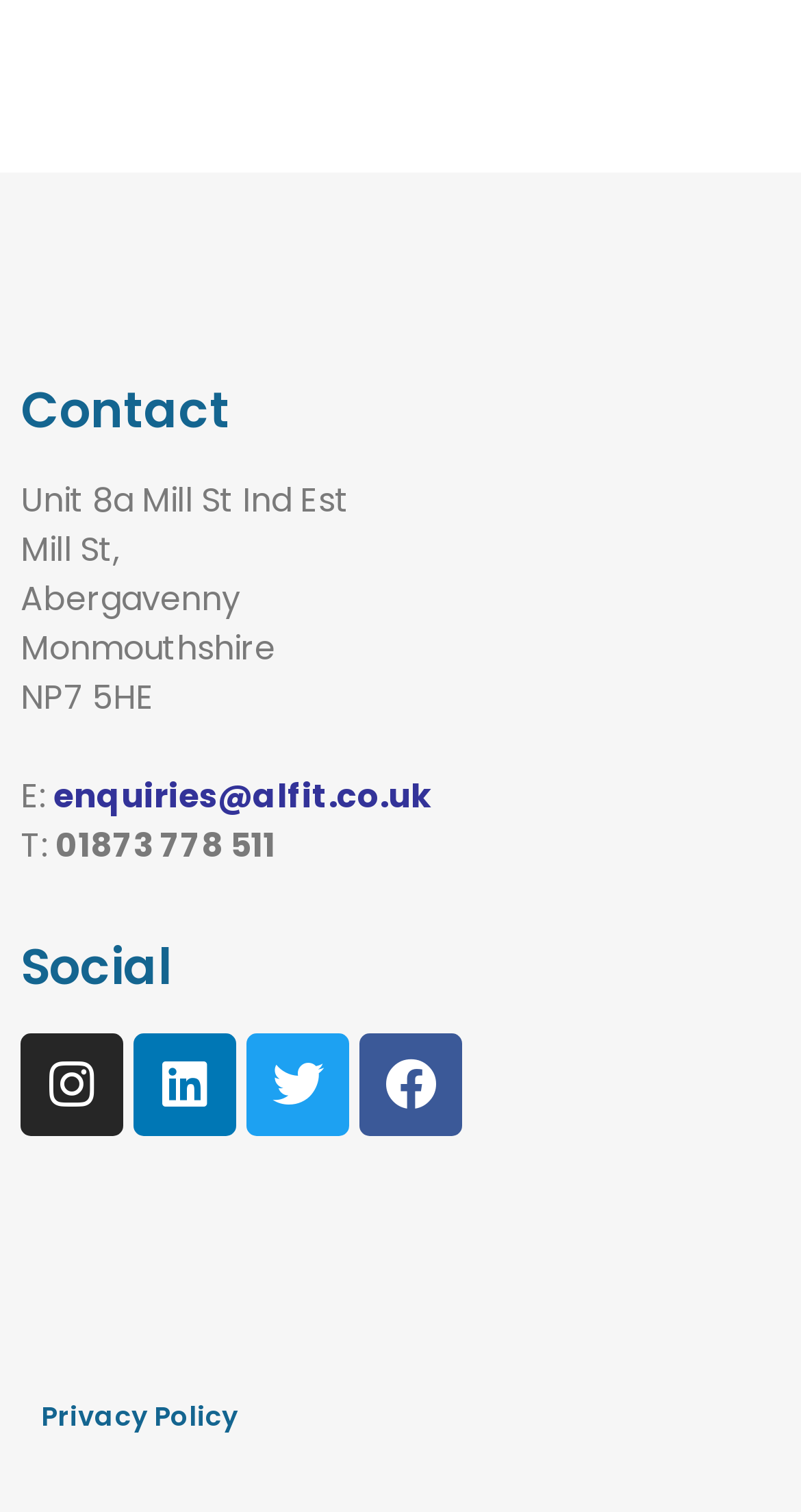What is the last section on the webpage?
Look at the screenshot and respond with a single word or phrase.

Privacy Policy